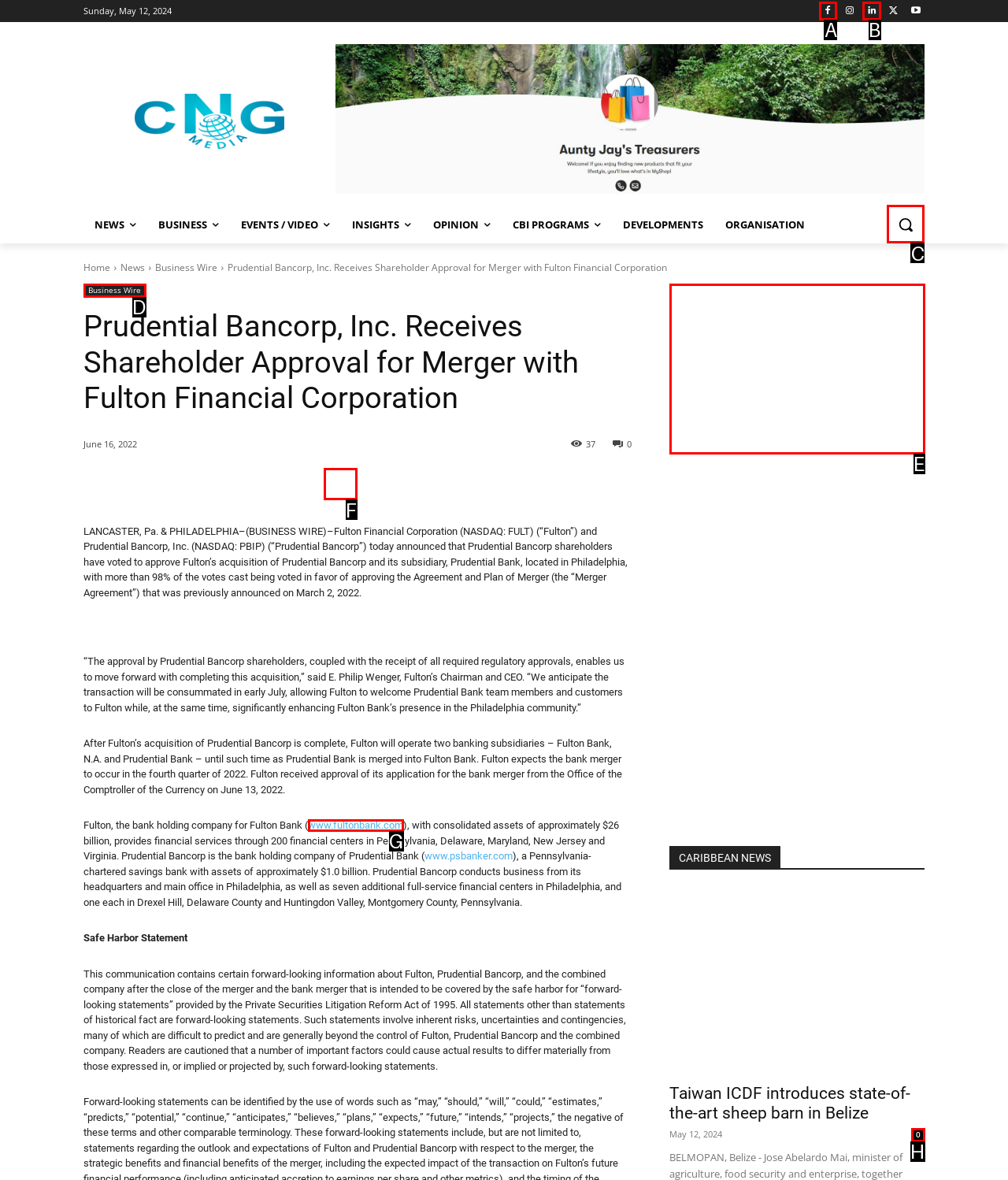Identify the HTML element to click to fulfill this task: Click the 'Search' button
Answer with the letter from the given choices.

C